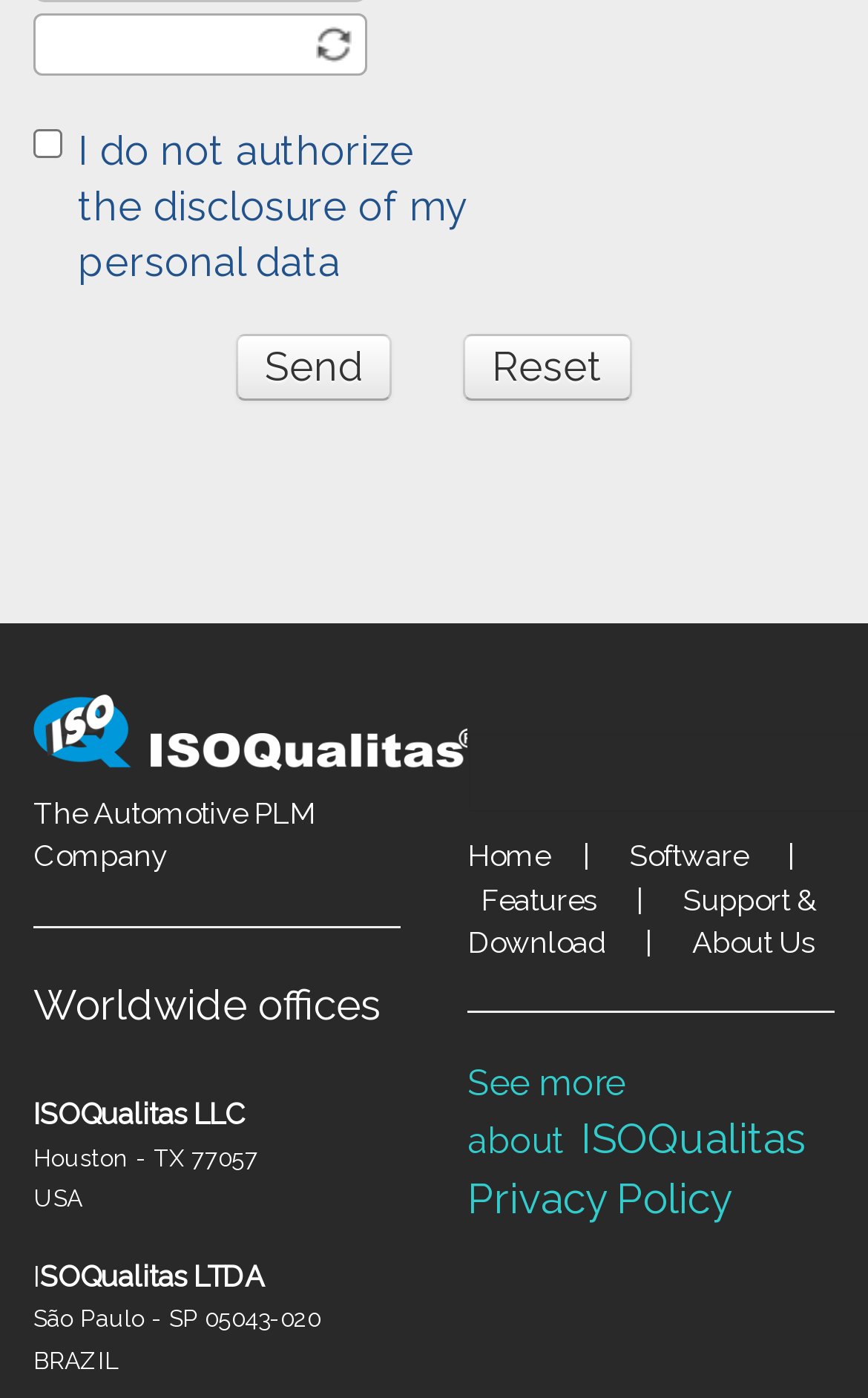Respond with a single word or phrase to the following question: What is the name of the page that the 'Home' link points to?

Home